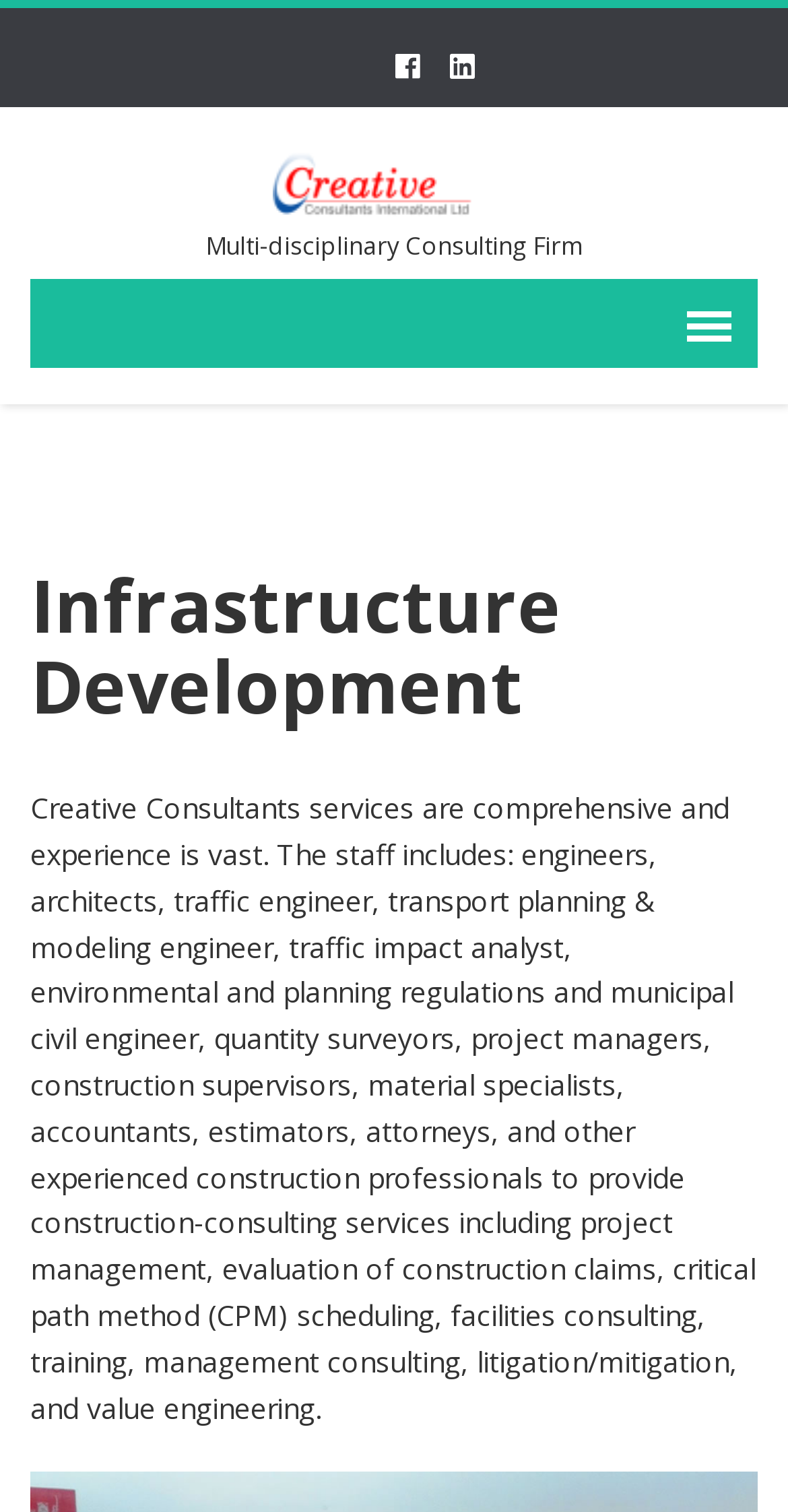Using the format (top-left x, top-left y, bottom-right x, bottom-right y), and given the element description, identify the bounding box coordinates within the screenshot: alt="Creative Consultants International Ltd"

[0.346, 0.089, 0.654, 0.144]